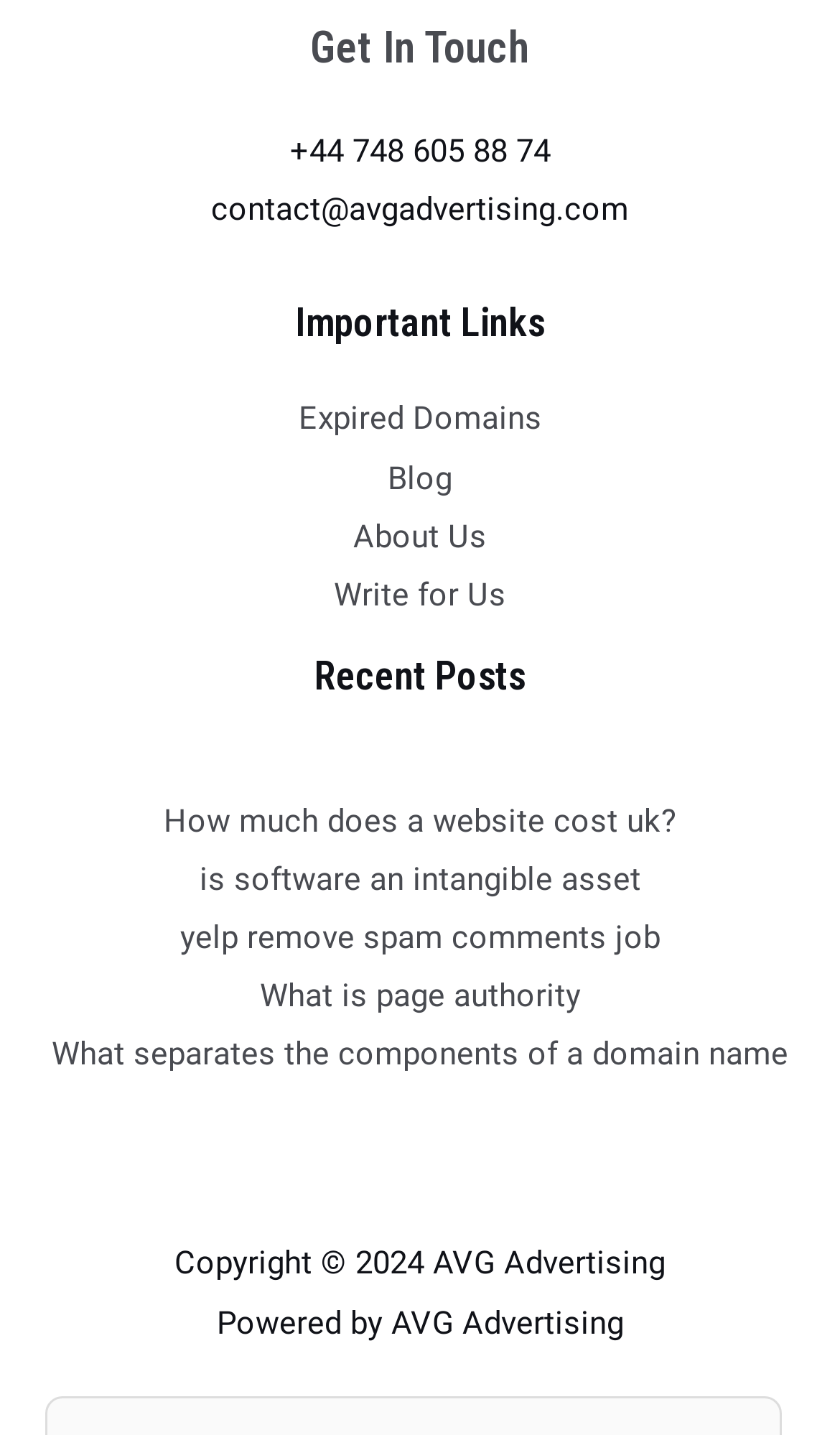Please provide a short answer using a single word or phrase for the question:
What is the email address to contact?

contact@avgadvertising.com